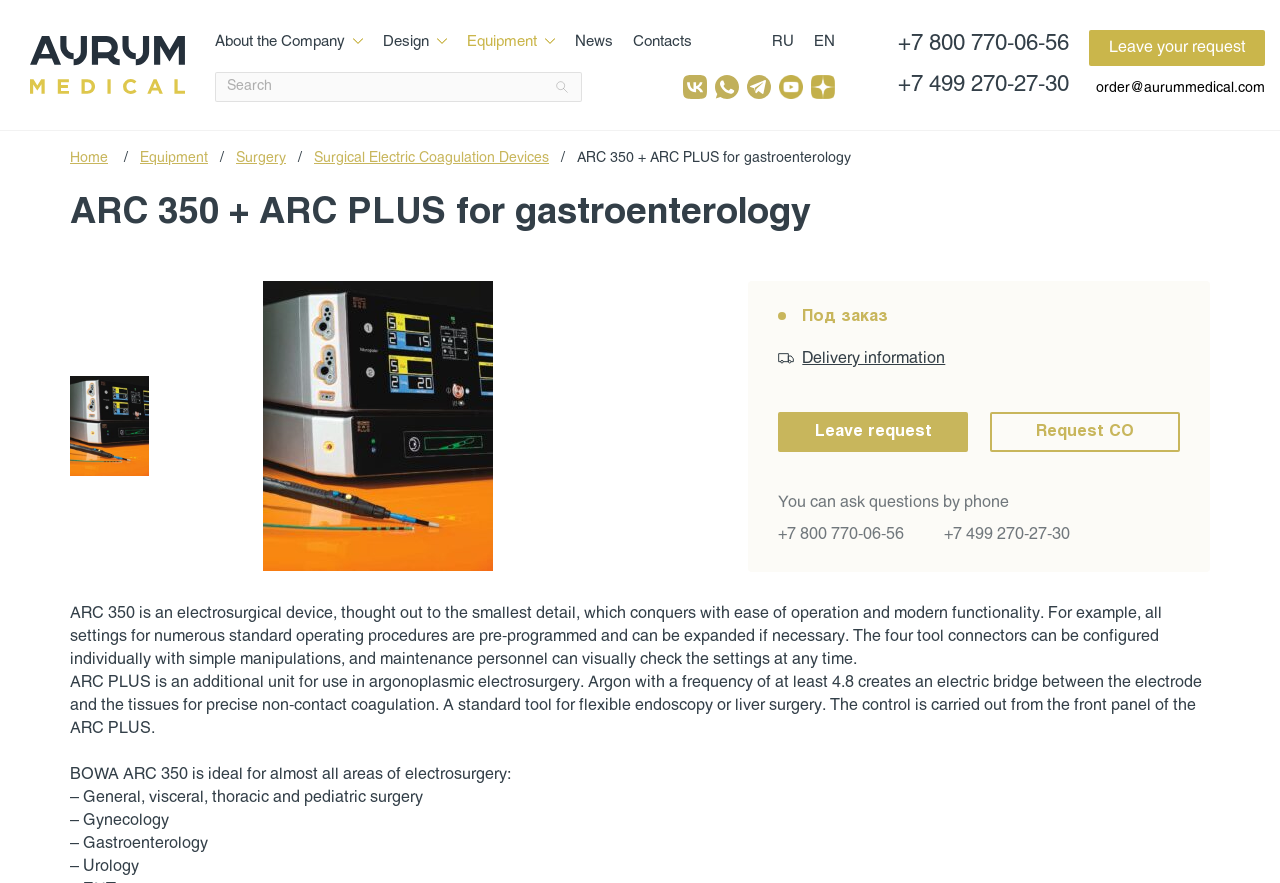How many areas of electrosurgery is the BOWA ARC 350 ideal for?
Ensure your answer is thorough and detailed.

I found the answer by reading the text on the webpage, which lists five areas of electrosurgery that the BOWA ARC 350 is ideal for: general, visceral, thoracic and pediatric surgery, gynecology, gastroenterology, and urology.